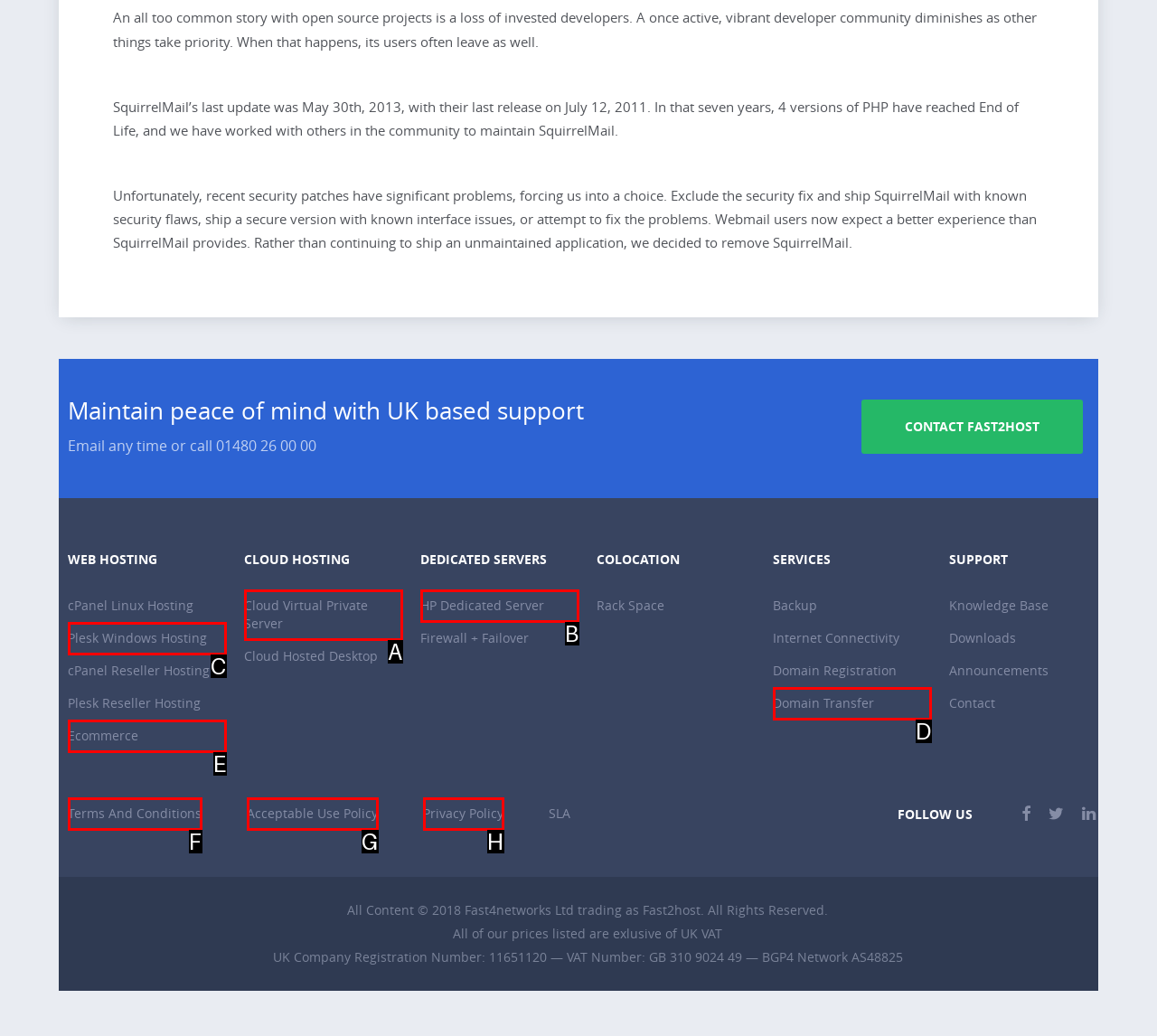Please determine which option aligns with the description: Cloud Virtual Private Server. Respond with the option’s letter directly from the available choices.

A